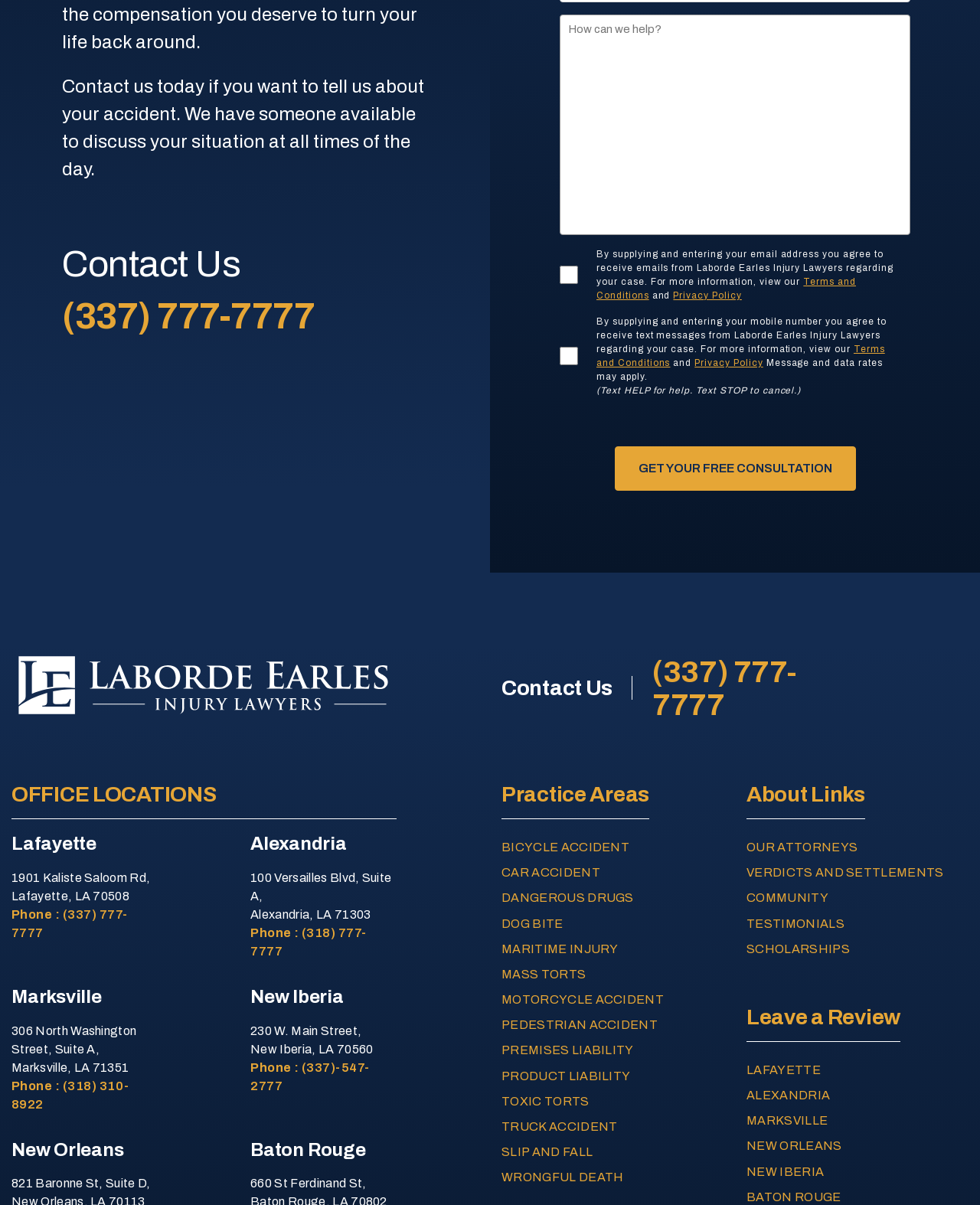What is the phone number to contact Laborde Earles Injury Lawyers?
Answer the question with detailed information derived from the image.

The phone number can be found in the 'Contact Us' section, which is located at the top of the webpage. It is also mentioned in the 'OFFICE LOCATIONS' section for the Lafayette office.